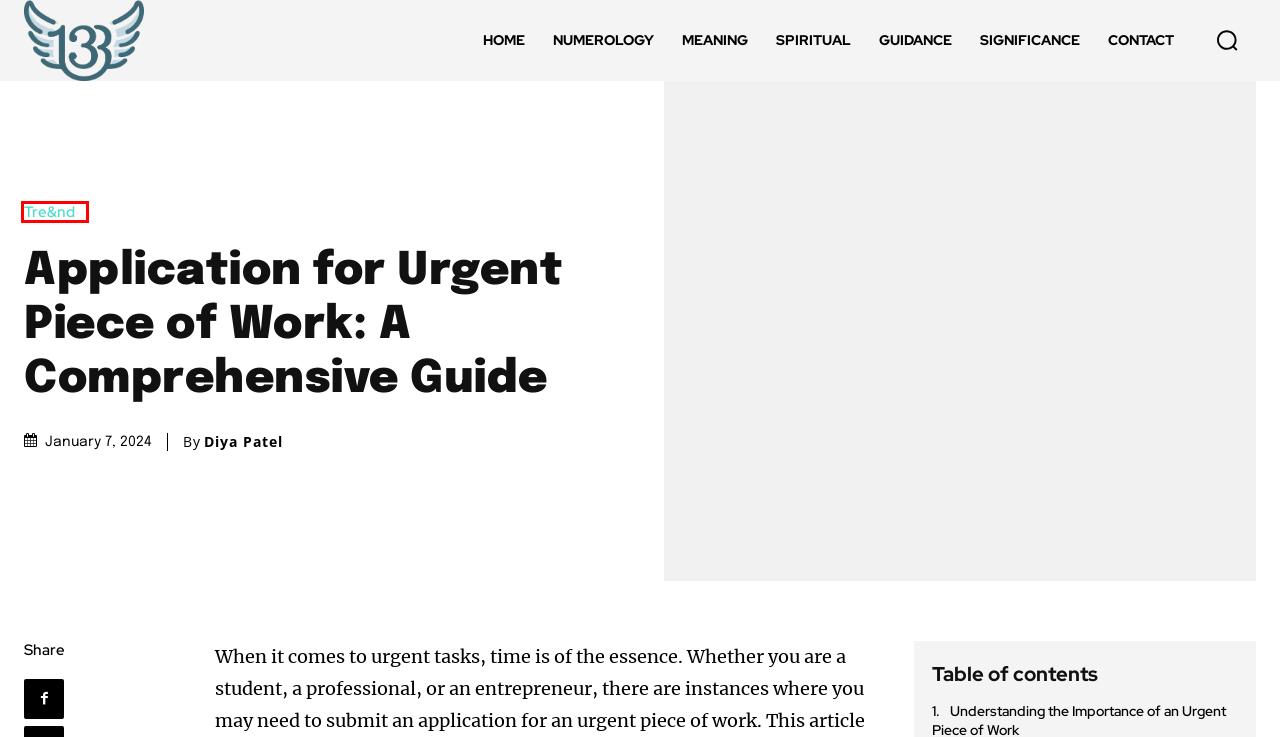Analyze the screenshot of a webpage that features a red rectangle bounding box. Pick the webpage description that best matches the new webpage you would see after clicking on the element within the red bounding box. Here are the candidates:
A. Experience Divine Clarity - Contact 1133AngelNumber Today
B. Guidance Archives - 1133angelnumber.com
C. Significance Archives - 1133angelnumber.com
D. Diya Patеl
E. Spiritual Archives - 1133angelnumber.com
F. Tre&nd Archives - 1133angelnumber.com
G. Embrace the Power of 1133 Angel Number Revelation
H. Meaning Archives - 1133angelnumber.com

F